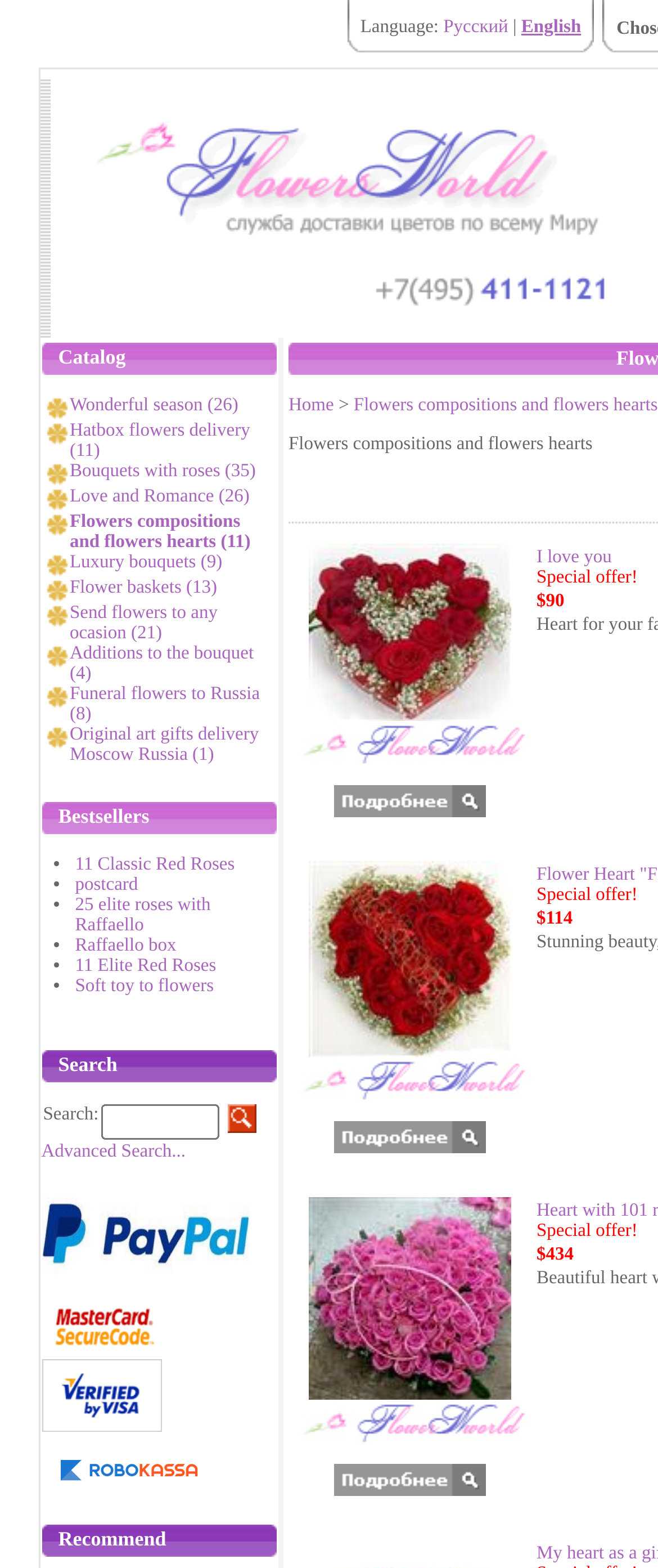How many items are in the 'Flowers compositions and flowers hearts' category?
Examine the screenshot and reply with a single word or phrase.

11